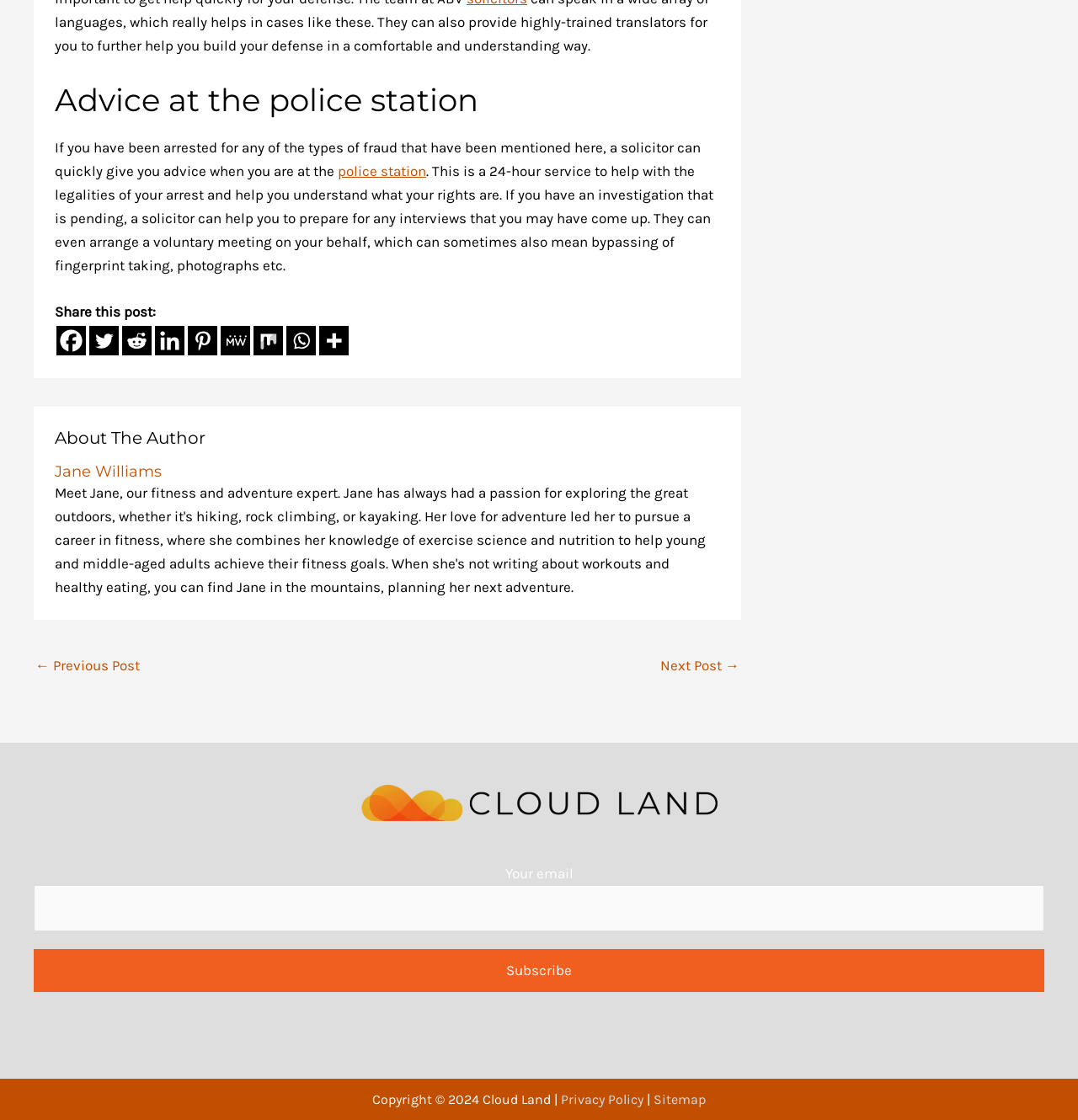What is the purpose of the contact form?
Refer to the image and respond with a one-word or short-phrase answer.

subscription